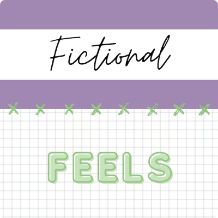Examine the image and give a thorough answer to the following question:
What font style is used for the word 'Fictional'?

The caption specifically mentions that the word 'Fictional' is written in an elegant, cursive font, which adds a touch of sophistication and refinement to the overall design.